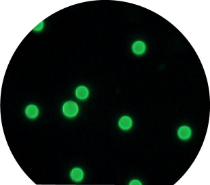What is the name of the company offering the FITC-QC Slide?
Please provide a comprehensive answer based on the details in the screenshot.

The FITC-QC Slide is part of the Immuno Concepts offering, designed to enhance the reliability of laboratory diagnostics through precise calibration techniques.